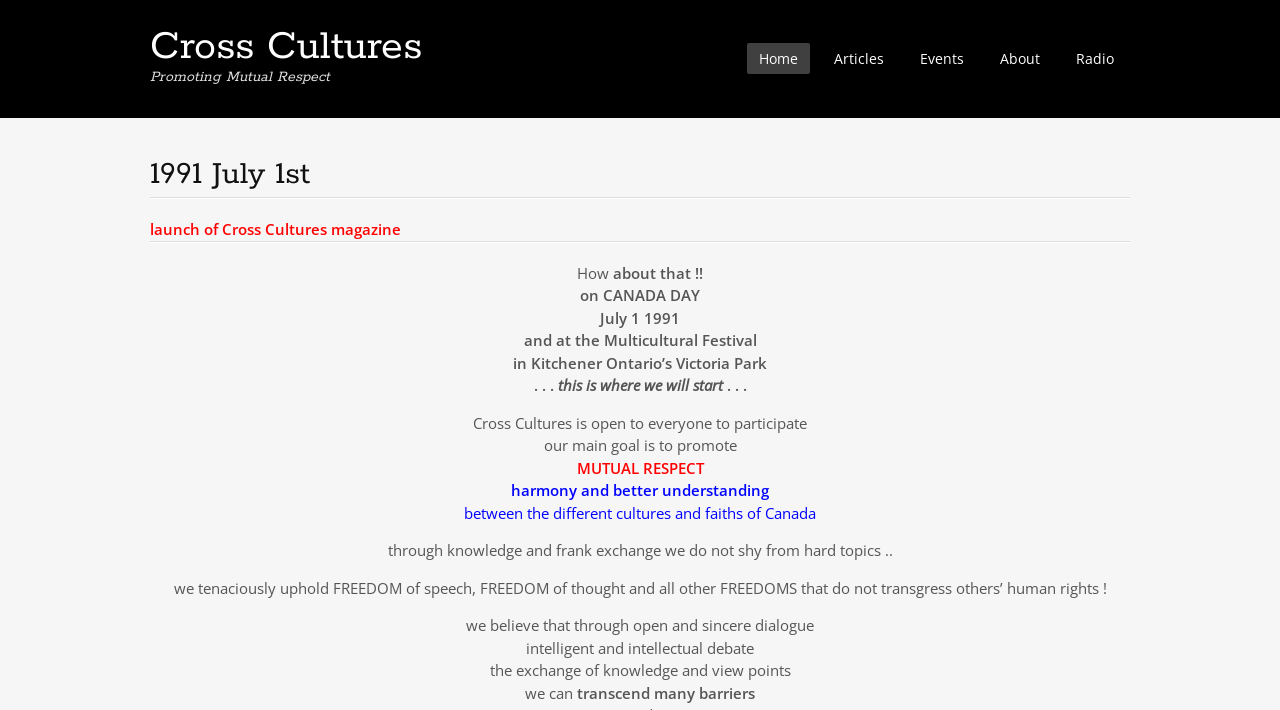Locate the bounding box of the user interface element based on this description: "About".

[0.772, 0.061, 0.822, 0.104]